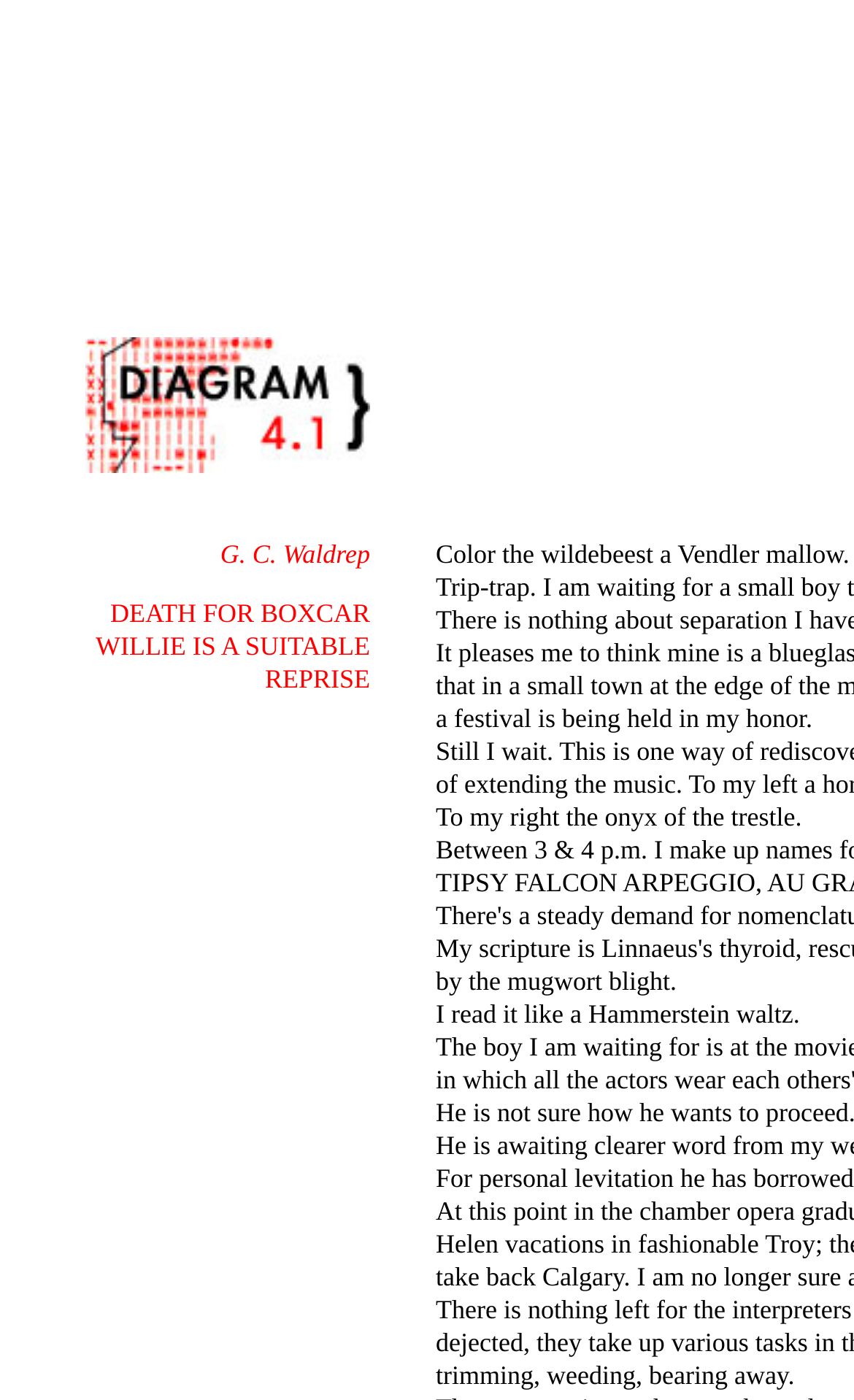What is the state of the environment in the poem?
Give a thorough and detailed response to the question.

The poem mentions 'the mugwort blight' and 'trimming, weeding, bearing away', which suggests that the environment is overgrown and in need of maintenance or care.